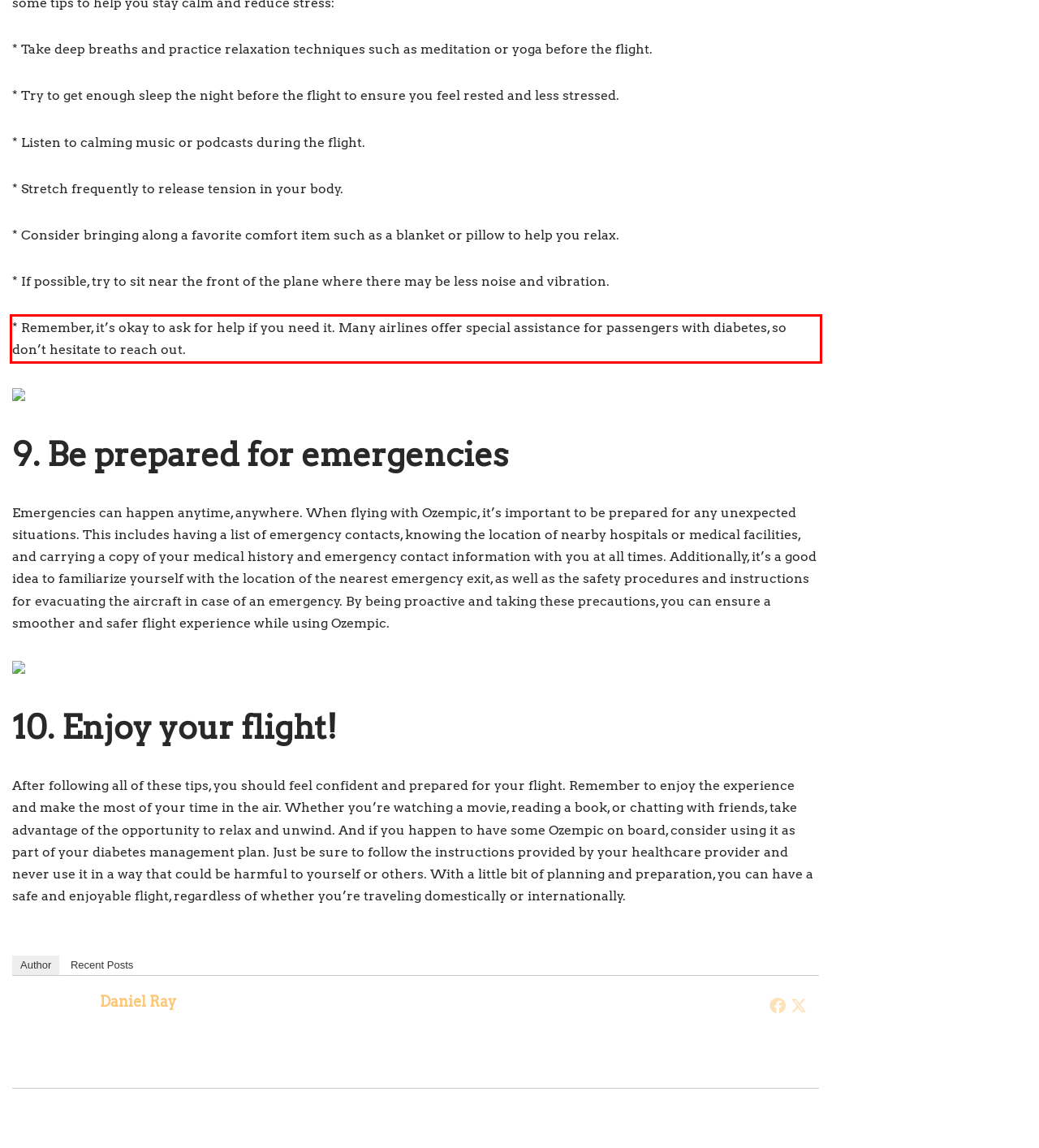With the given screenshot of a webpage, locate the red rectangle bounding box and extract the text content using OCR.

* Remember, it’s okay to ask for help if you need it. Many airlines offer special assistance for passengers with diabetes, so don’t hesitate to reach out.